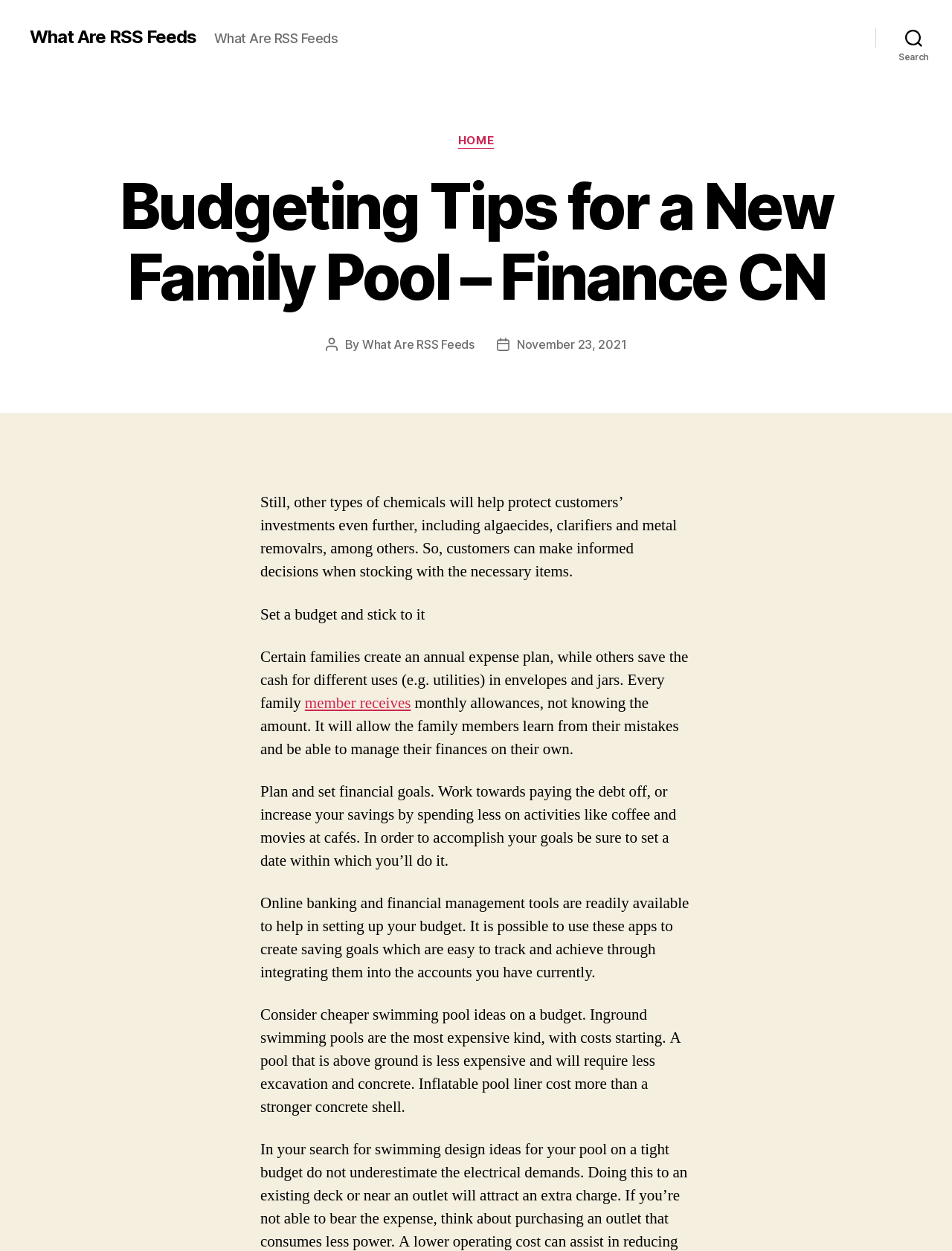Bounding box coordinates should be in the format (top-left x, top-left y, bottom-right x, bottom-right y) and all values should be floating point numbers between 0 and 1. Determine the bounding box coordinate for the UI element described as: What Are RSS Feeds

[0.031, 0.023, 0.206, 0.037]